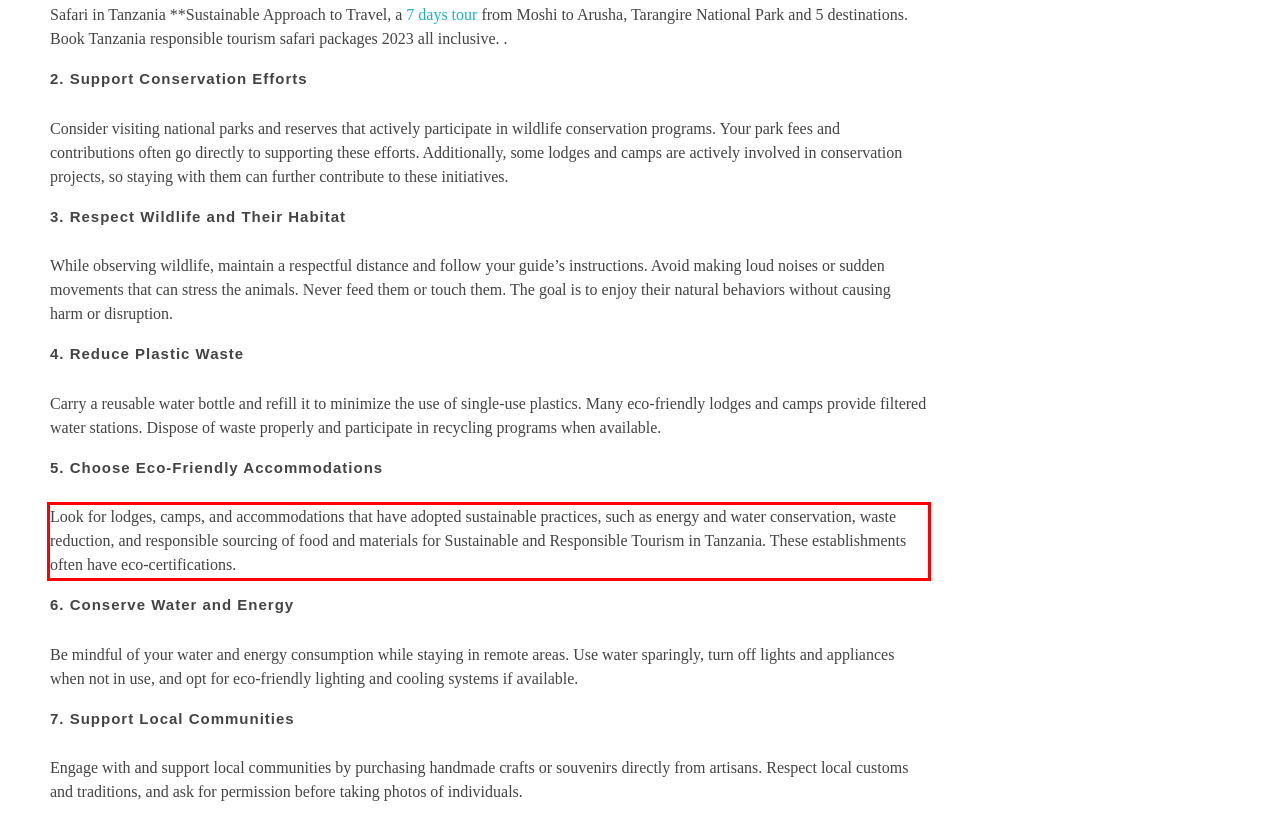Please look at the screenshot provided and find the red bounding box. Extract the text content contained within this bounding box.

Look for lodges, camps, and accommodations that have adopted sustainable practices, such as energy and water conservation, waste reduction, and responsible sourcing of food and materials for Sustainable and Responsible Tourism in Tanzania. These establishments often have eco-certifications.